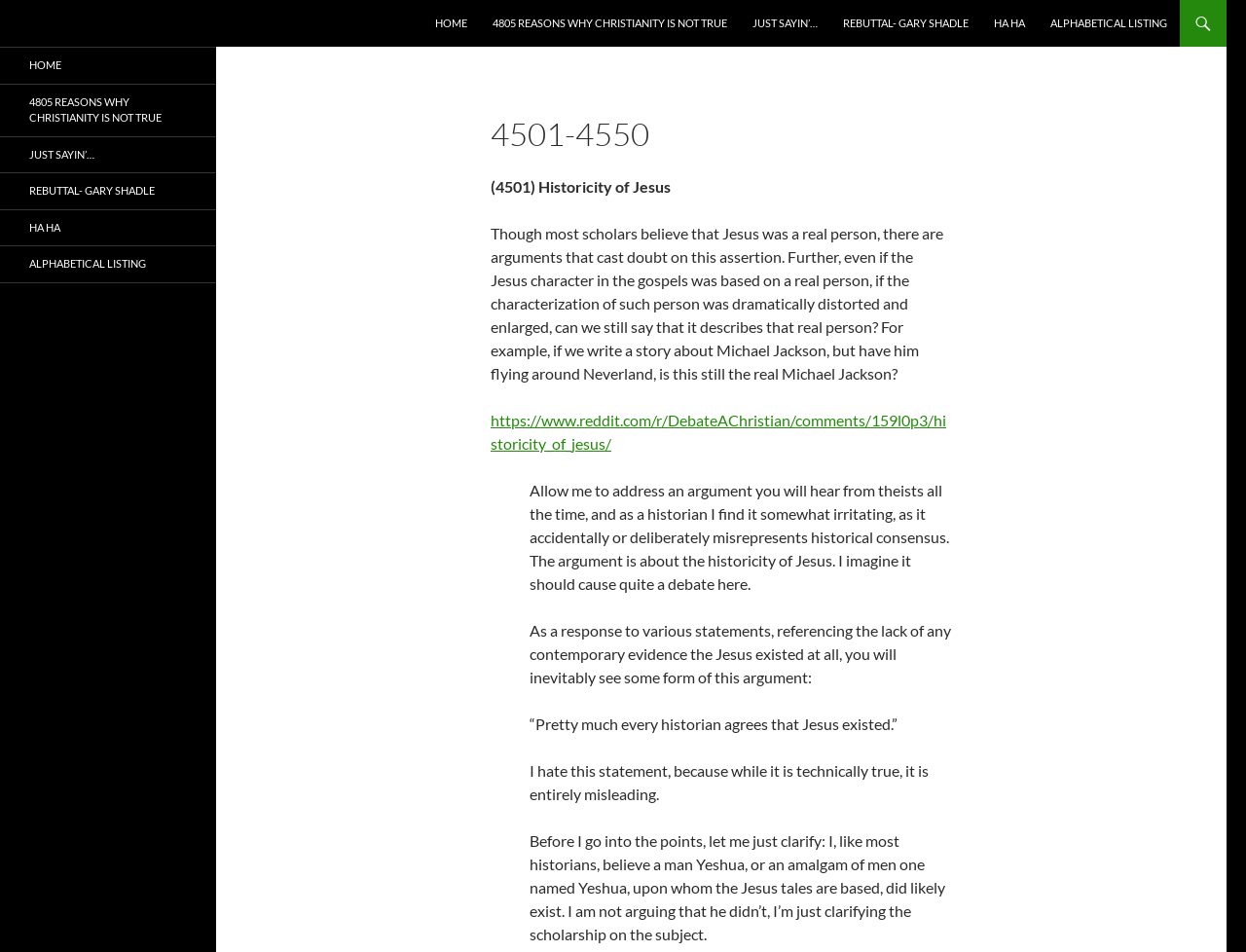Locate the bounding box coordinates of the element that should be clicked to execute the following instruction: "View Recent Posts!".

None